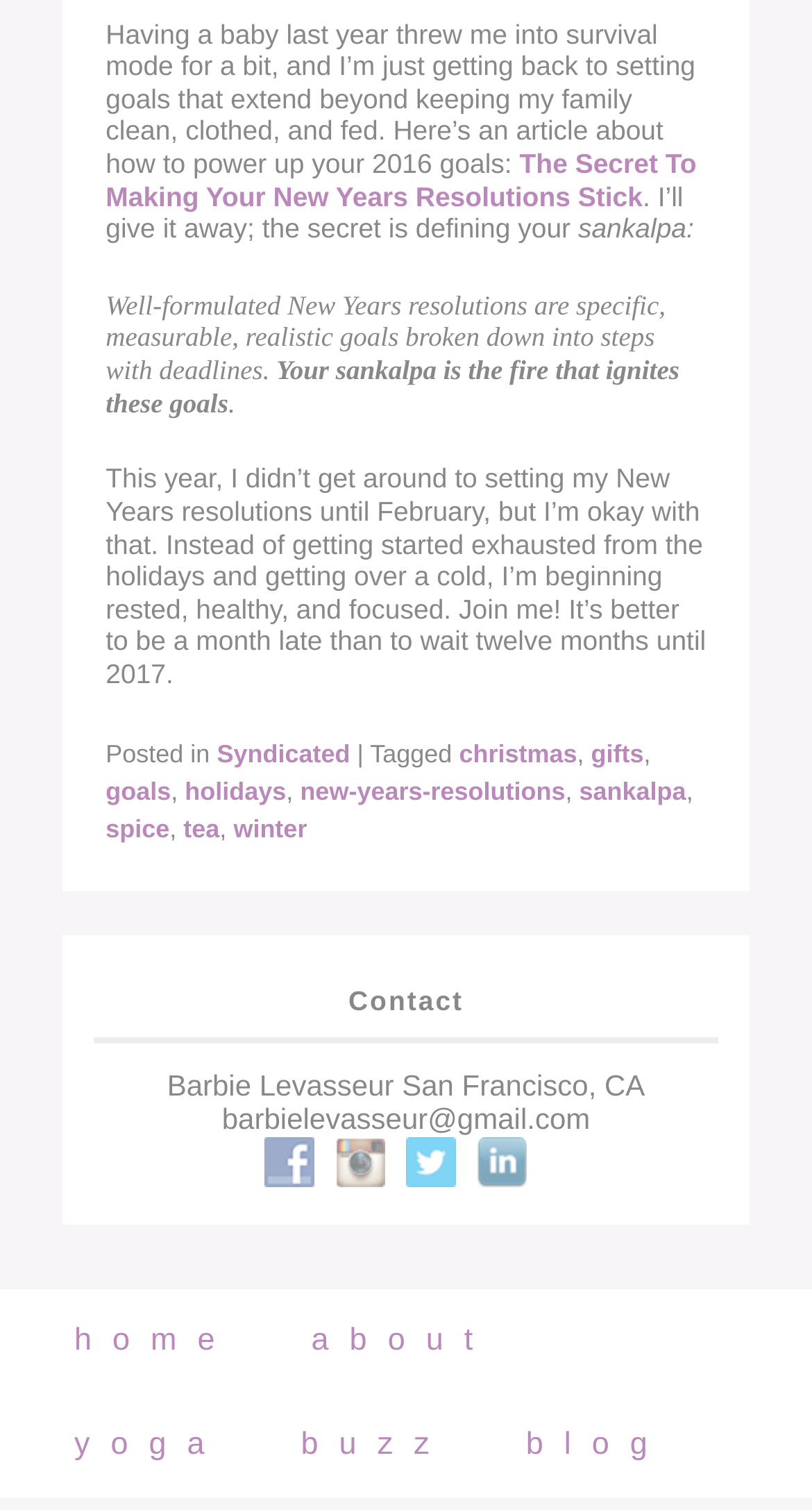What is the author's profession?
Offer a detailed and exhaustive answer to the question.

Although not explicitly stated, the author's profession can be inferred as yoga since there is a link to 'yoga' in the main menu.